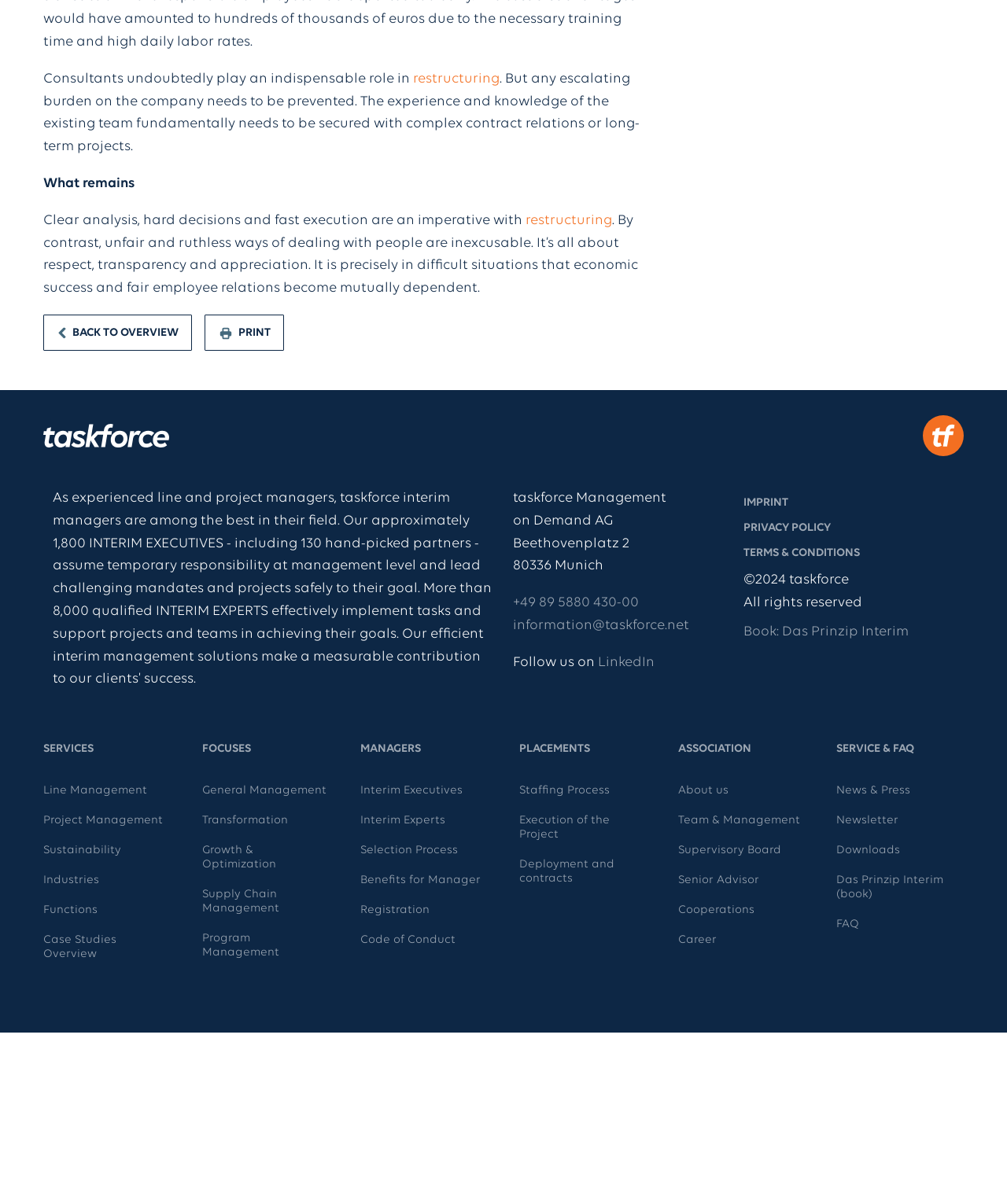What is the purpose of the 'PRINT' button?
Provide an in-depth and detailed explanation in response to the question.

The 'PRINT' button is located at the top of the webpage, next to the 'BACK TO OVERVIEW' link. Its purpose is to allow the user to print the current webpage.